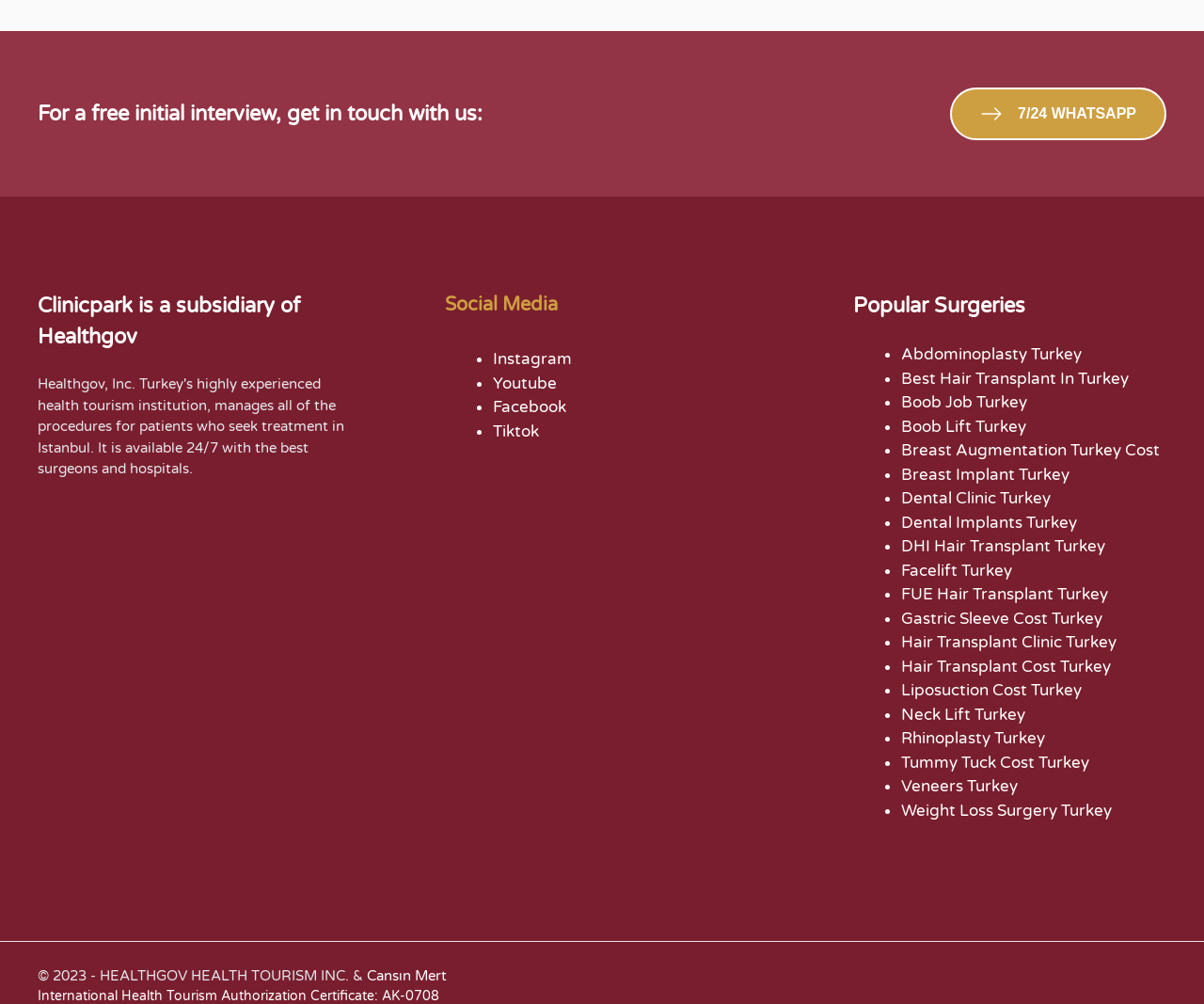Determine the bounding box for the UI element that matches this description: "Hair Transplant Cost Turkey".

[0.748, 0.654, 0.922, 0.674]